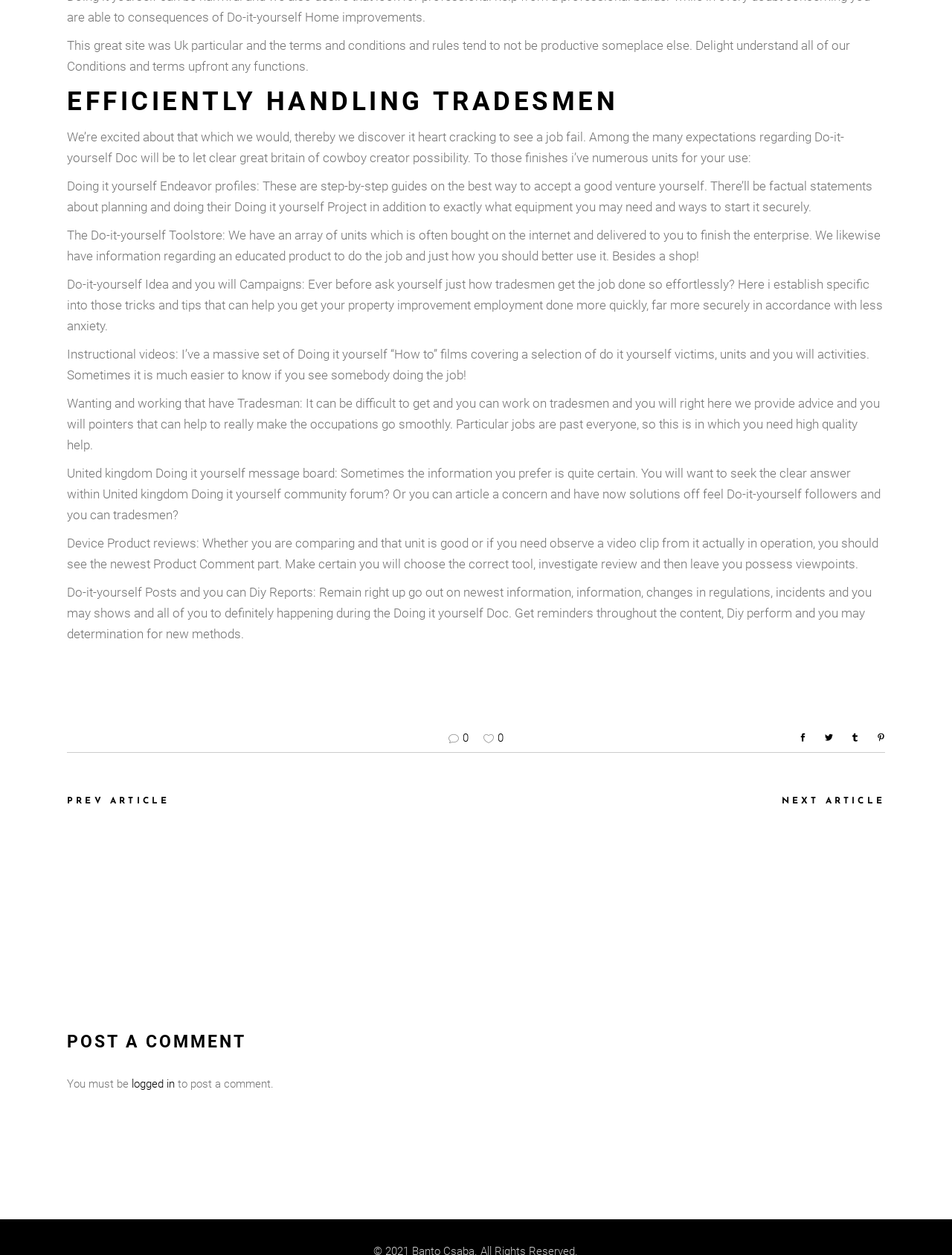Carefully examine the image and provide an in-depth answer to the question: What is the purpose of this website?

Based on the content of the webpage, it appears that the website is dedicated to providing guidance and resources for individuals who want to undertake DIY projects. The website offers various tools, tutorials, and advice to help users complete their projects efficiently and safely.